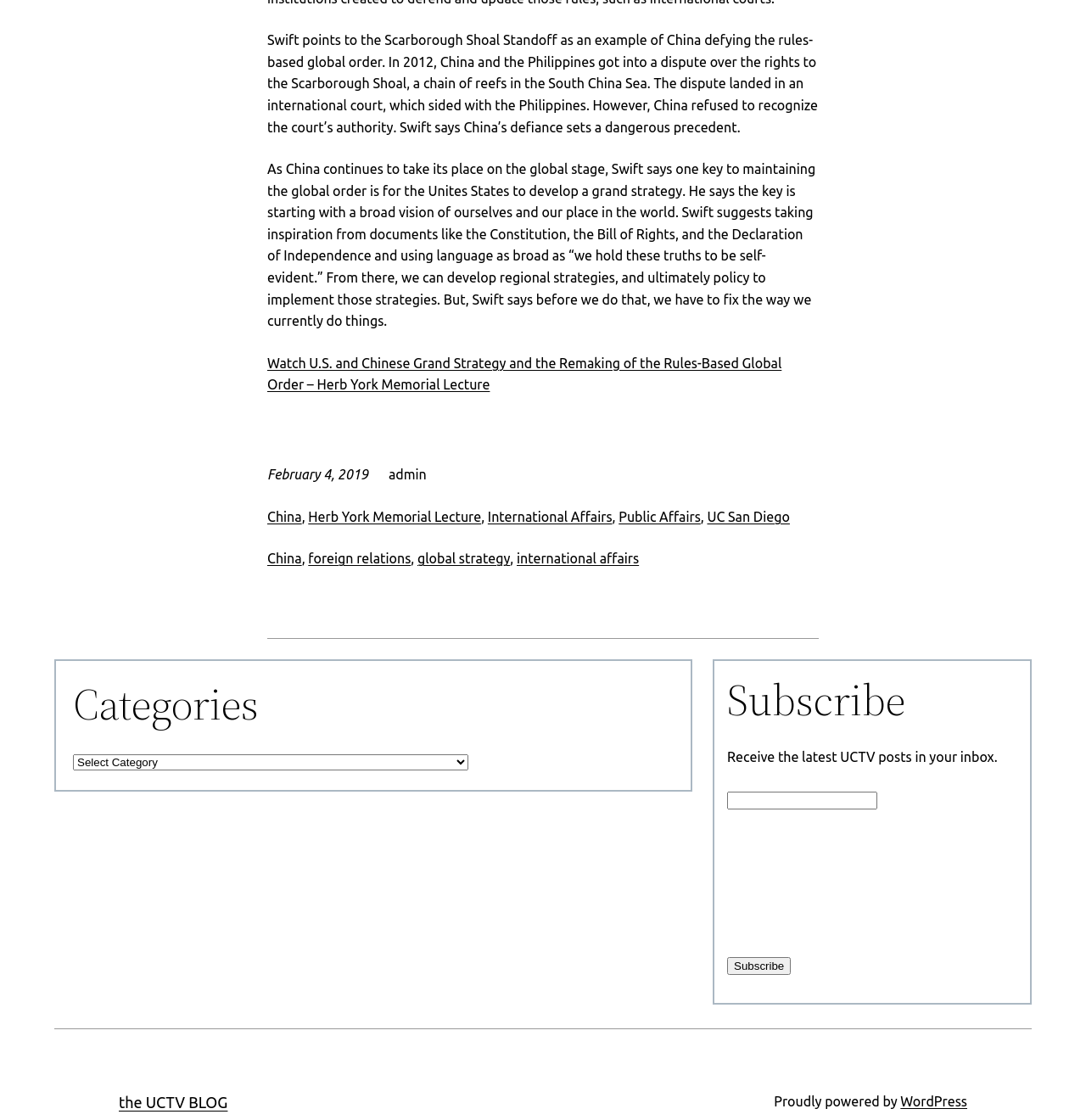Please find the bounding box for the UI element described by: "UC San Diego".

[0.651, 0.454, 0.727, 0.468]